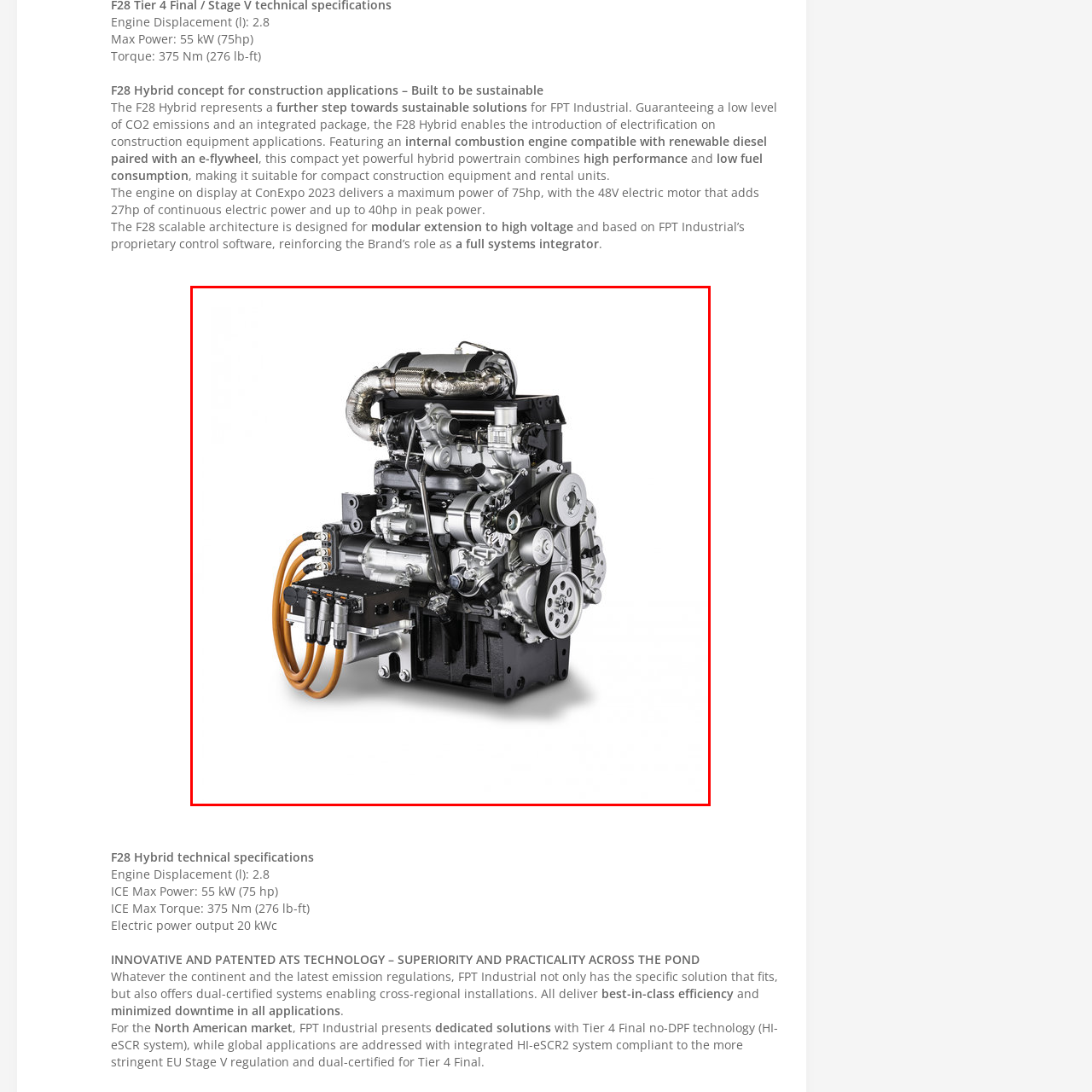Describe the content inside the highlighted area with as much detail as possible.

The image showcases the innovative F28 Hybrid engine, designed by FPT Industrial for construction applications, prominently displayed at ConExpo 2023. This compact yet powerful hybrid powertrain features an internal combustion engine with a displacement of 2.8 liters, delivering a maximum output of 55 kW (75 hp) along with impressive torque of 375 Nm (276 lb-ft). The integration of a 48V electric motor enhances its capabilities by providing an additional 27 hp of continuous power and up to 40 hp during peak performance.

Engineered for sustainability, the F28 Hybrid is compatible with renewable diesel and incorporates an e-flywheel, significantly reducing CO2 emissions. This robust engine is positioned as an essential component for compact construction equipment and rental units, optimizing both performance and fuel efficiency.

FPT Industrial's commitment to advanced engineering is evident in the F28's scalable architecture, which allows for modular extensions to high voltage, supported by proprietary control software that reinforces its status as a full systems integrator in the construction equipment sector.